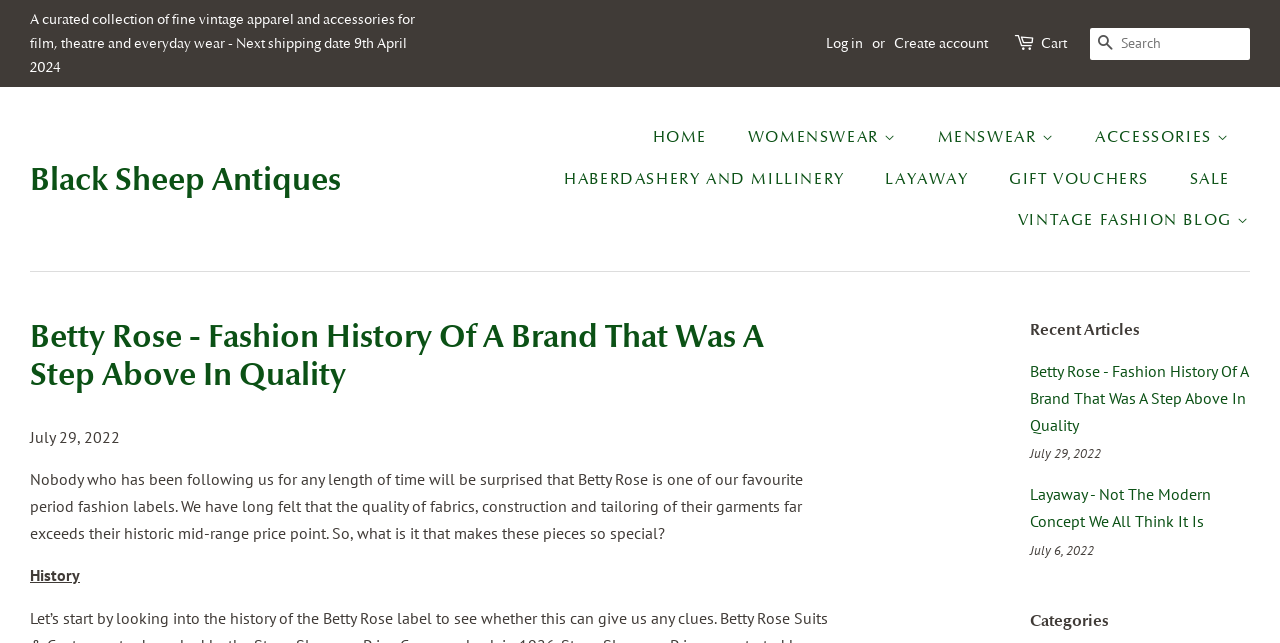Please find the bounding box coordinates for the clickable element needed to perform this instruction: "call the phone number".

None